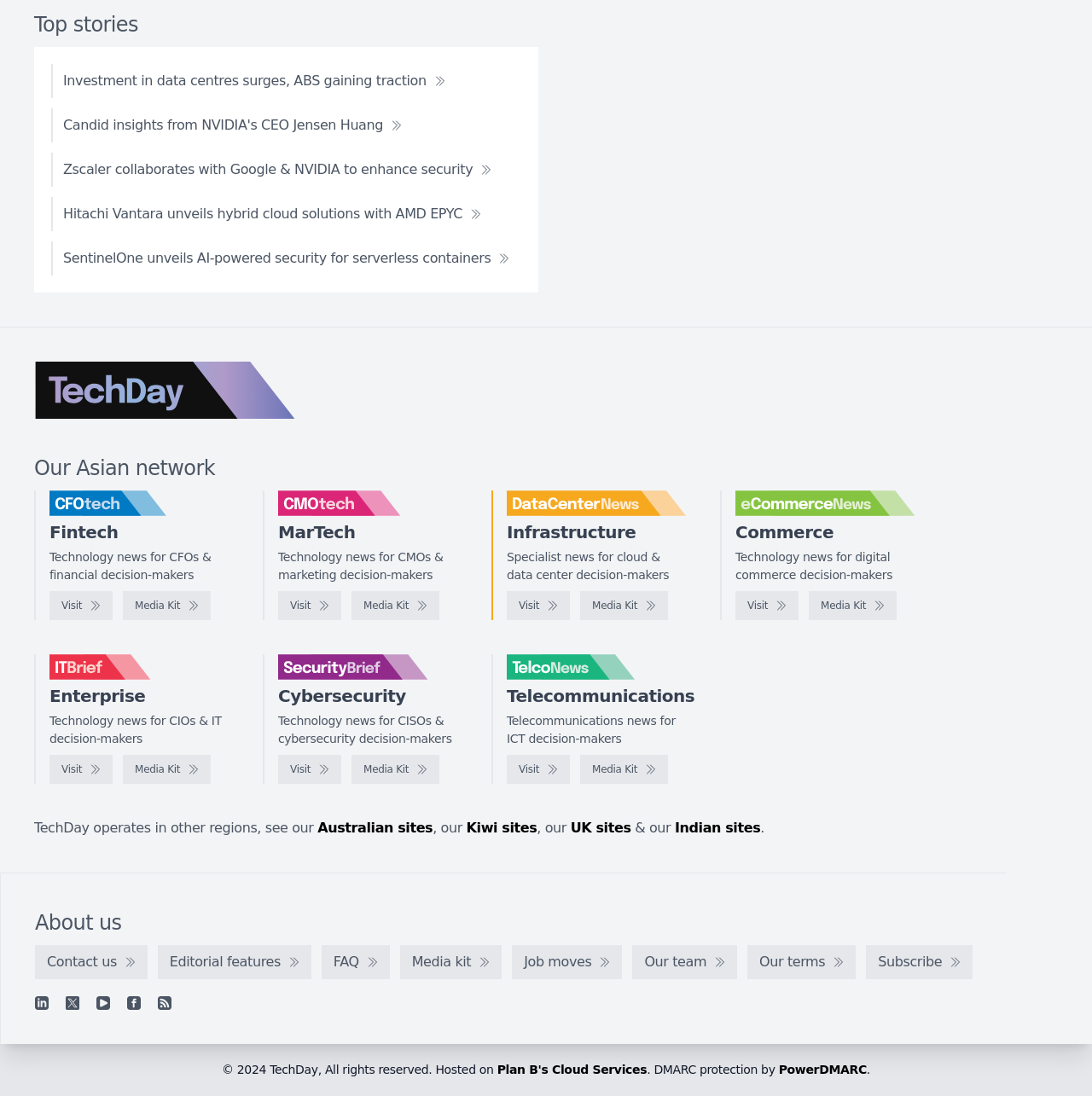Provide the bounding box coordinates for the UI element described in this sentence: "Australian sites". The coordinates should be four float values between 0 and 1, i.e., [left, top, right, bottom].

[0.291, 0.748, 0.396, 0.763]